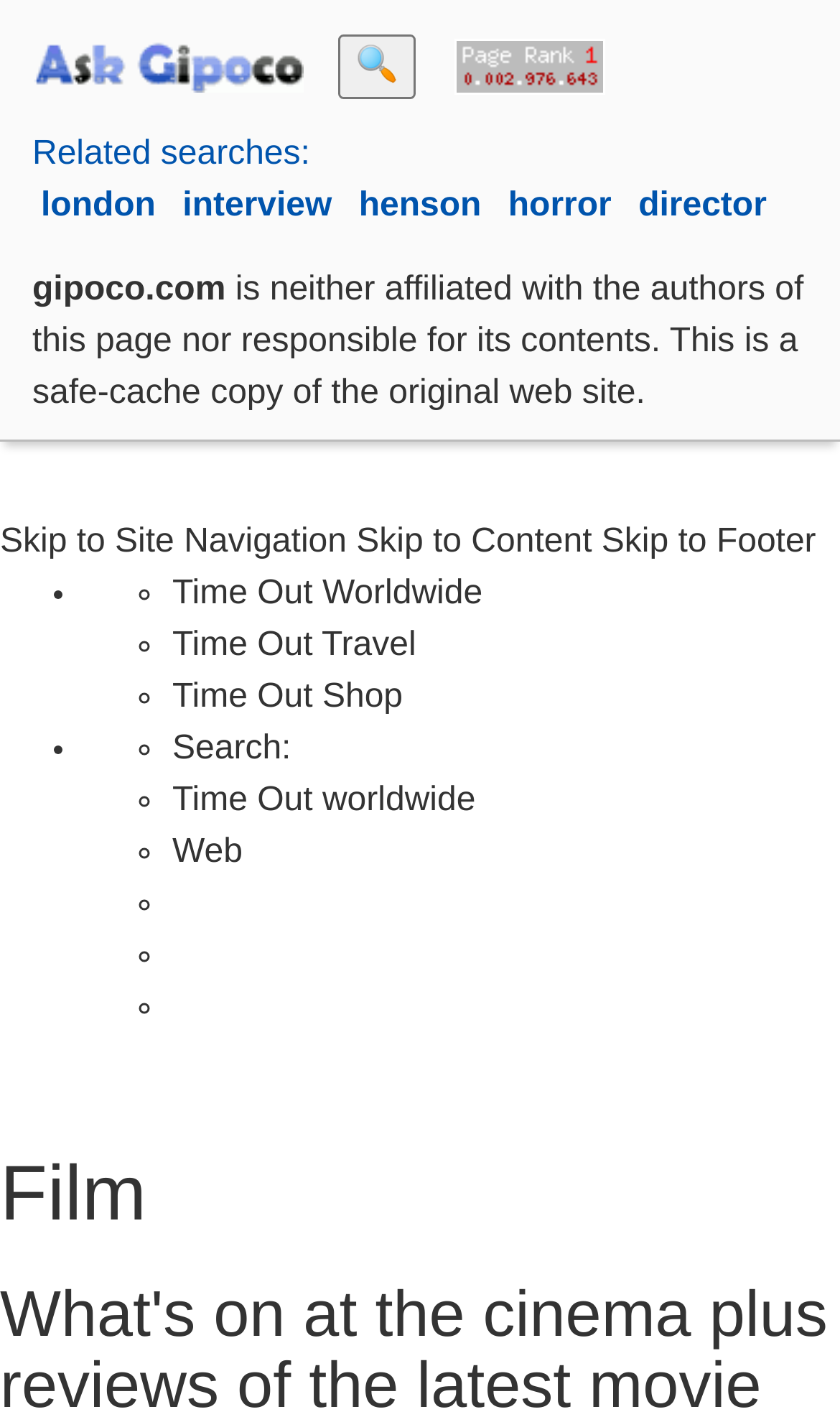Determine the bounding box coordinates for the clickable element required to fulfill the instruction: "Click on 'Film'". Provide the coordinates as four float numbers between 0 and 1, i.e., [left, top, right, bottom].

[0.0, 0.812, 1.0, 0.872]